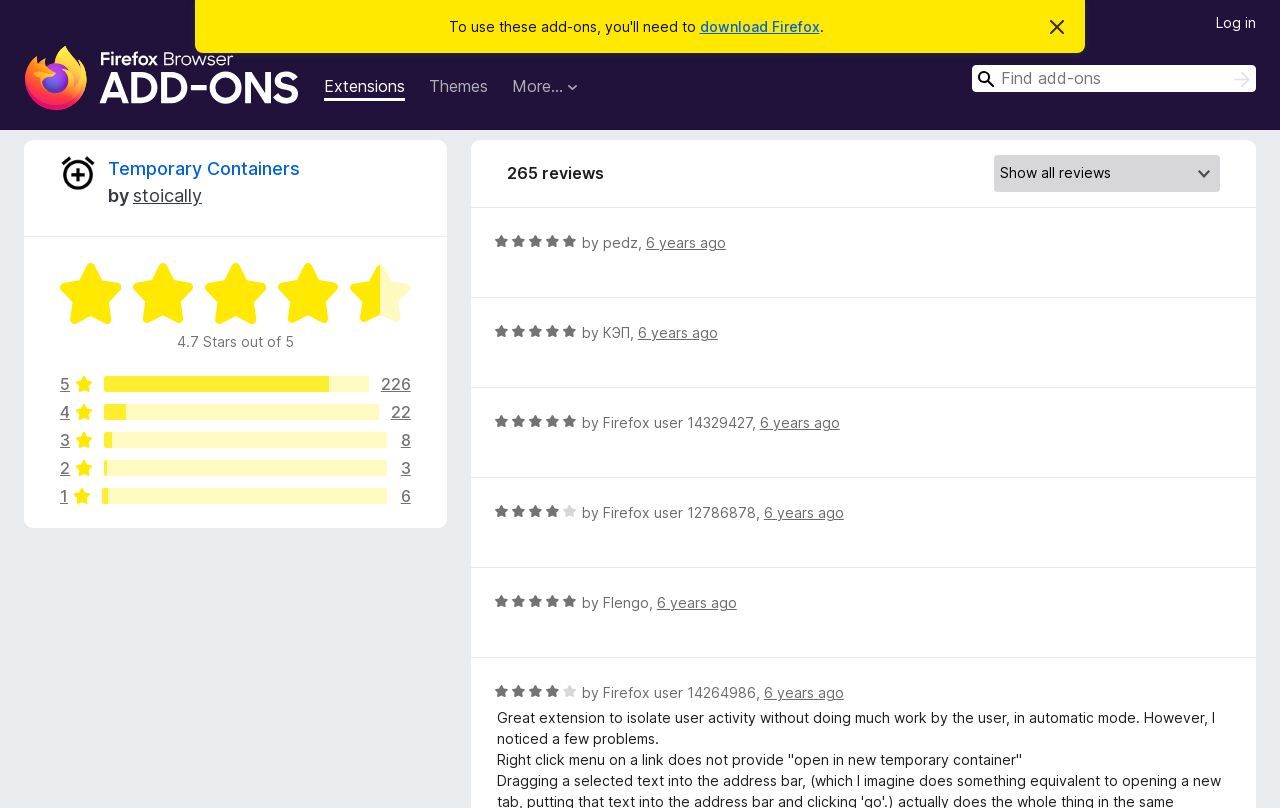Extract the top-level heading from the webpage and provide its text.

Reviews for Temporary Containers